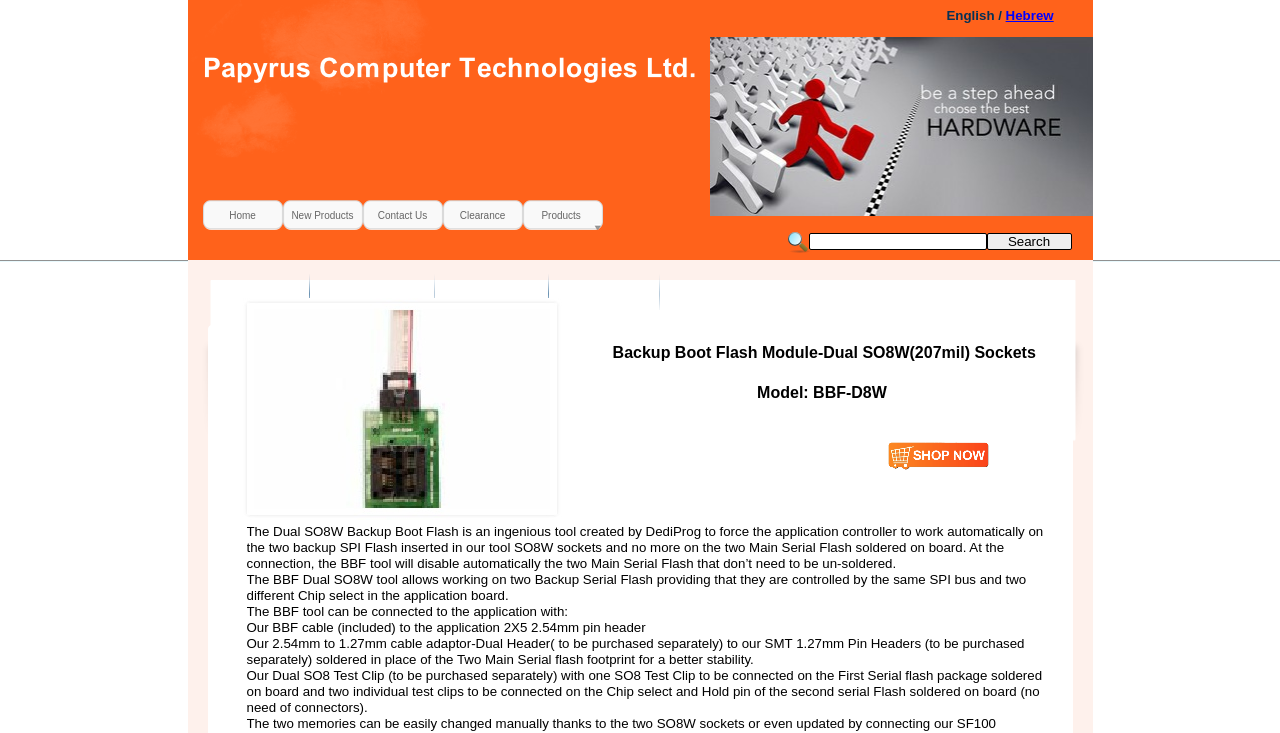Based on the element description "Hebrew", predict the bounding box coordinates of the UI element.

[0.786, 0.011, 0.823, 0.031]